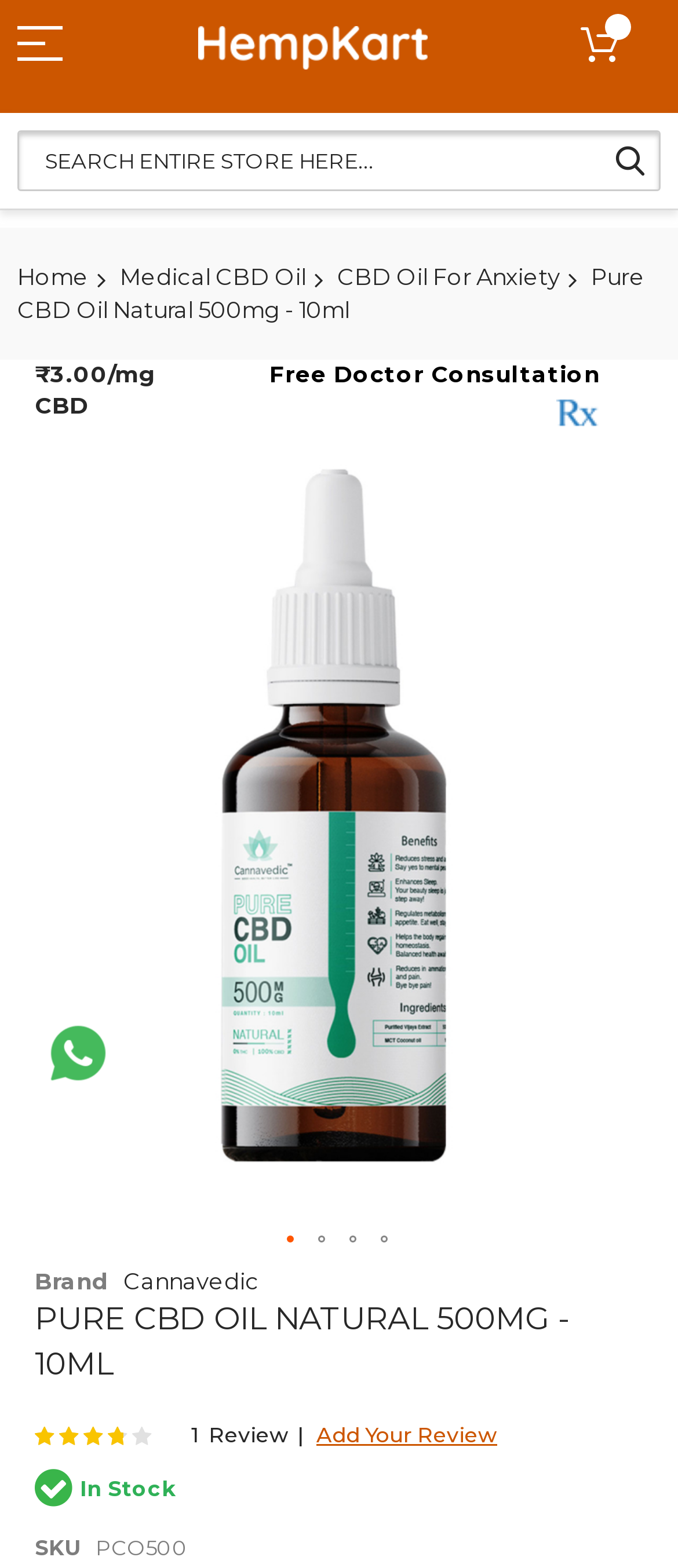Identify and extract the heading text of the webpage.

PURE CBD OIL NATURAL 500MG - 10ML